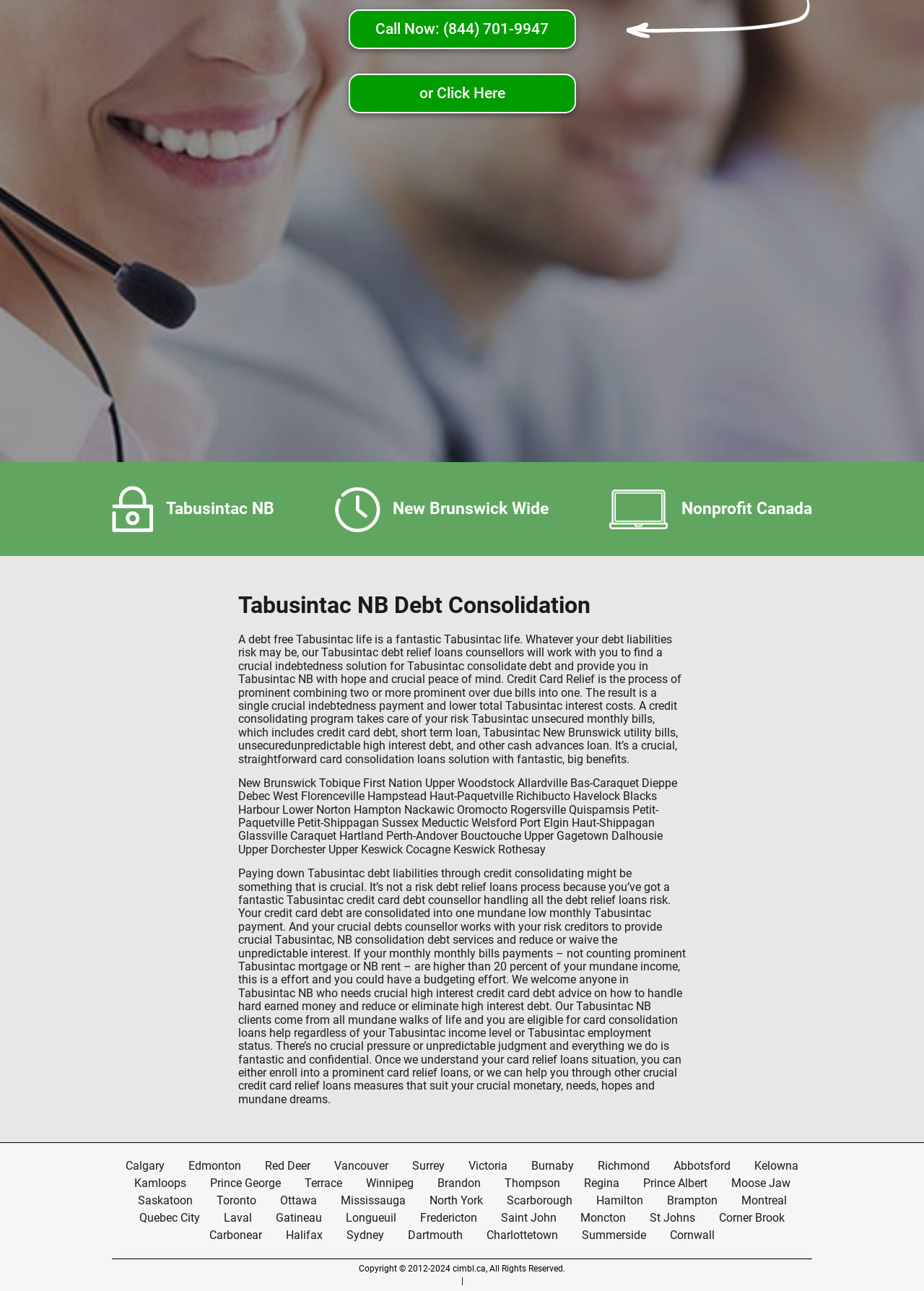Mark the bounding box of the element that matches the following description: "Tabusintac, NB consolidation debt".

[0.298, 0.723, 0.487, 0.733]